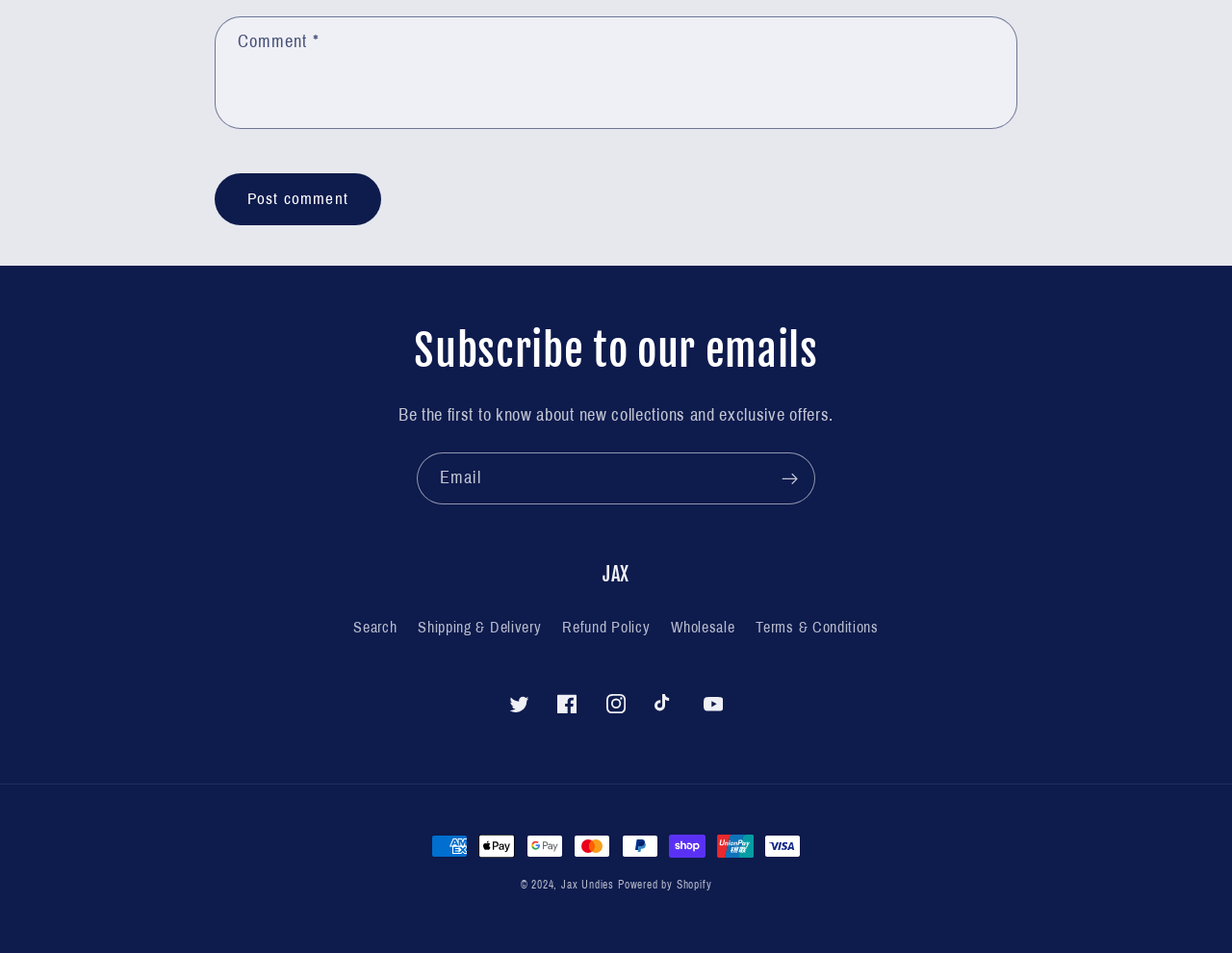Give a concise answer using only one word or phrase for this question:
What is the benefit of subscribing to the website's emails?

To know about new collections and exclusive offers